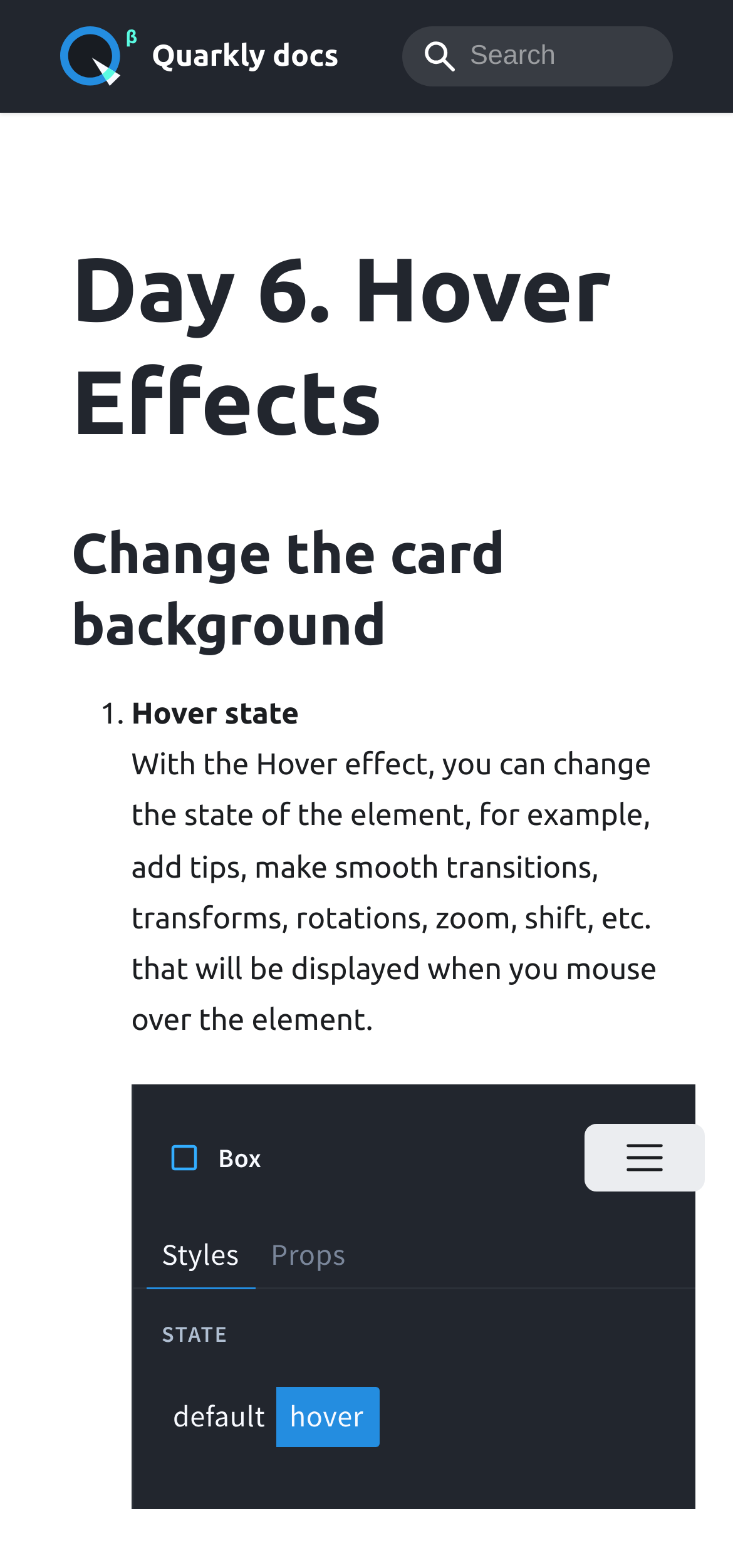Locate the bounding box of the user interface element based on this description: "Quarkly docs".

[0.082, 0.017, 0.462, 0.055]